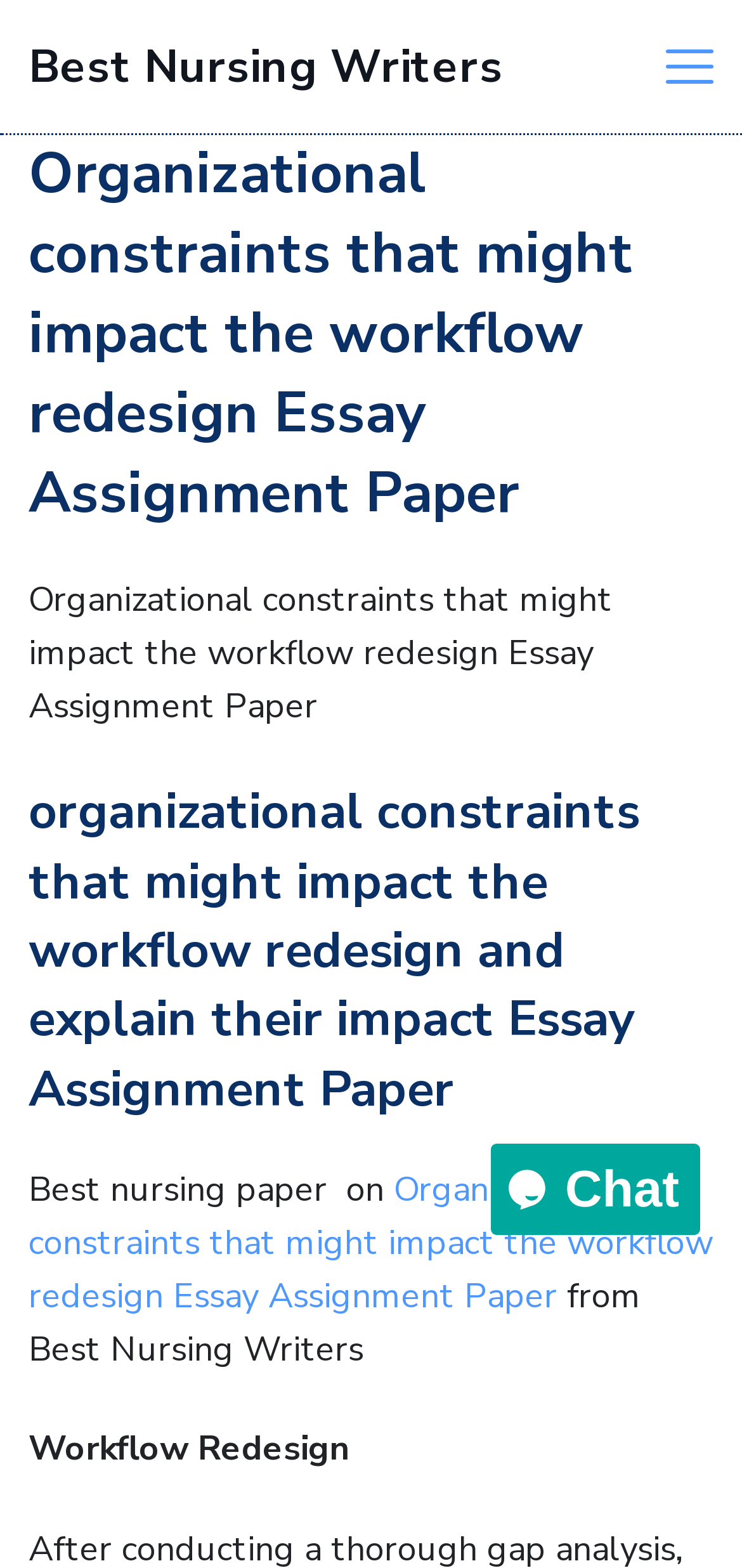How many headings are there in the menu?
Please provide a comprehensive and detailed answer to the question.

I found the answer by looking at the menu, which has two headings: 'Organizational constraints that might impact the workflow redesign Essay Assignment Paper' and 'organizational constraints that might impact the workflow redesign and explain their impact Essay Assignment Paper'.